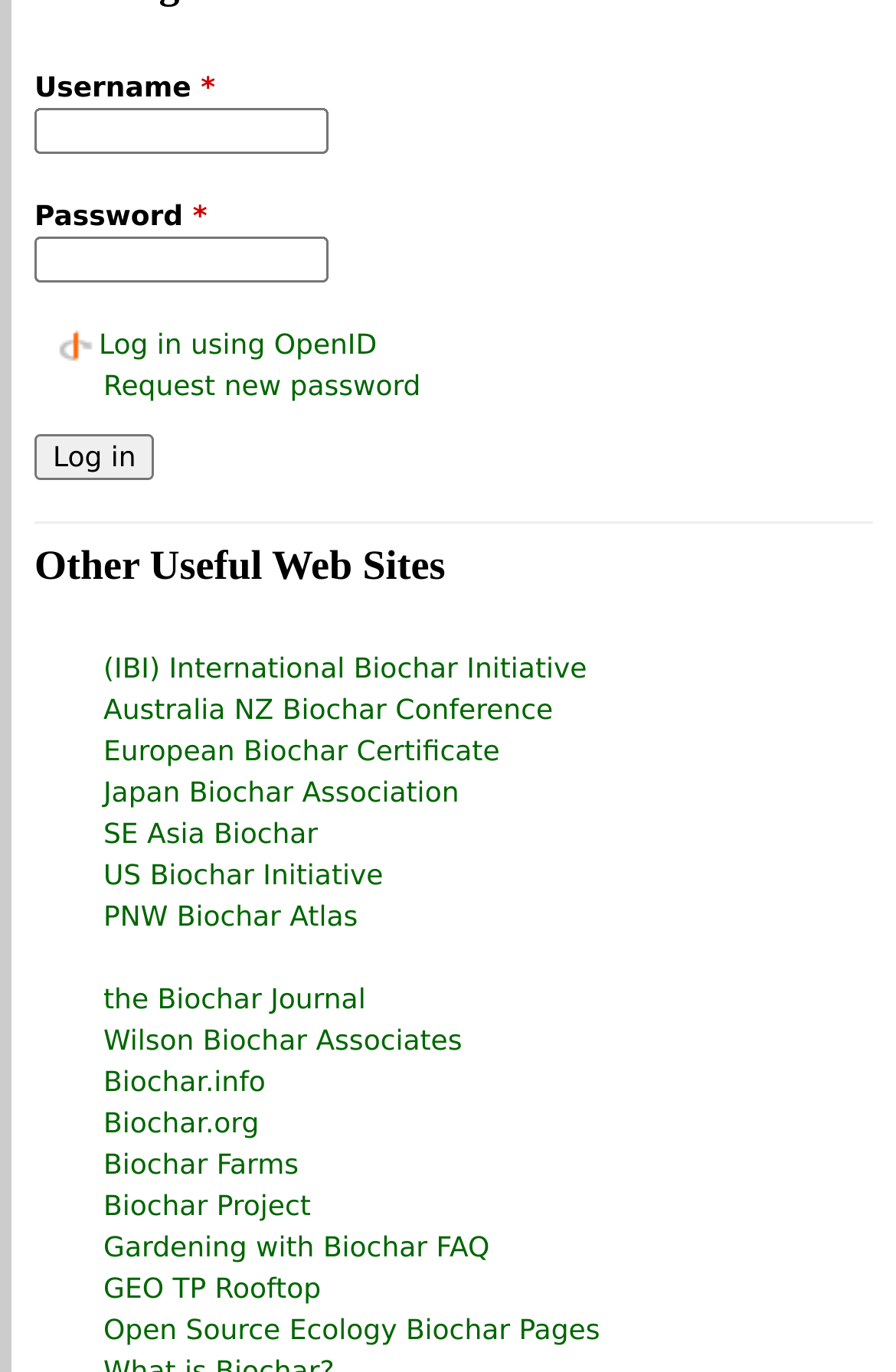What is the purpose of the button at the bottom? Observe the screenshot and provide a one-word or short phrase answer.

Log in